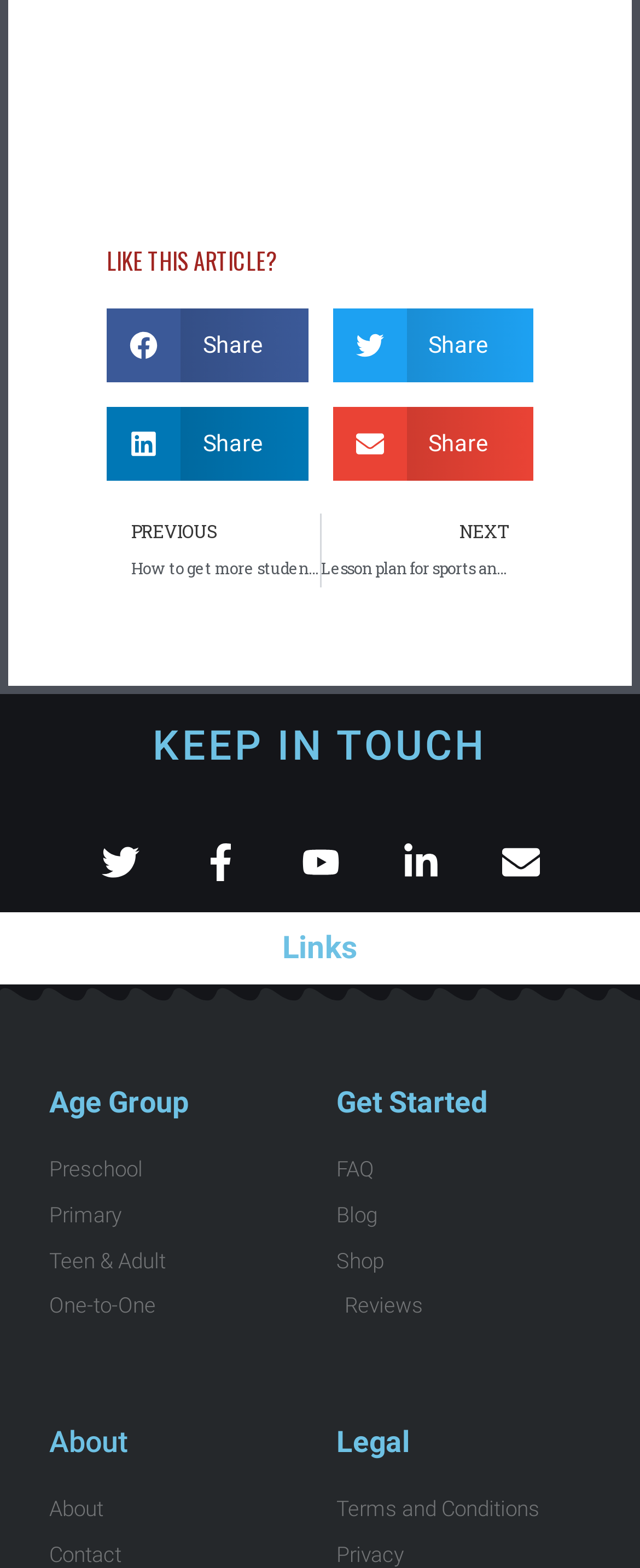Respond with a single word or phrase for the following question: 
What is the last link available in the 'Get Started' section?

Reviews